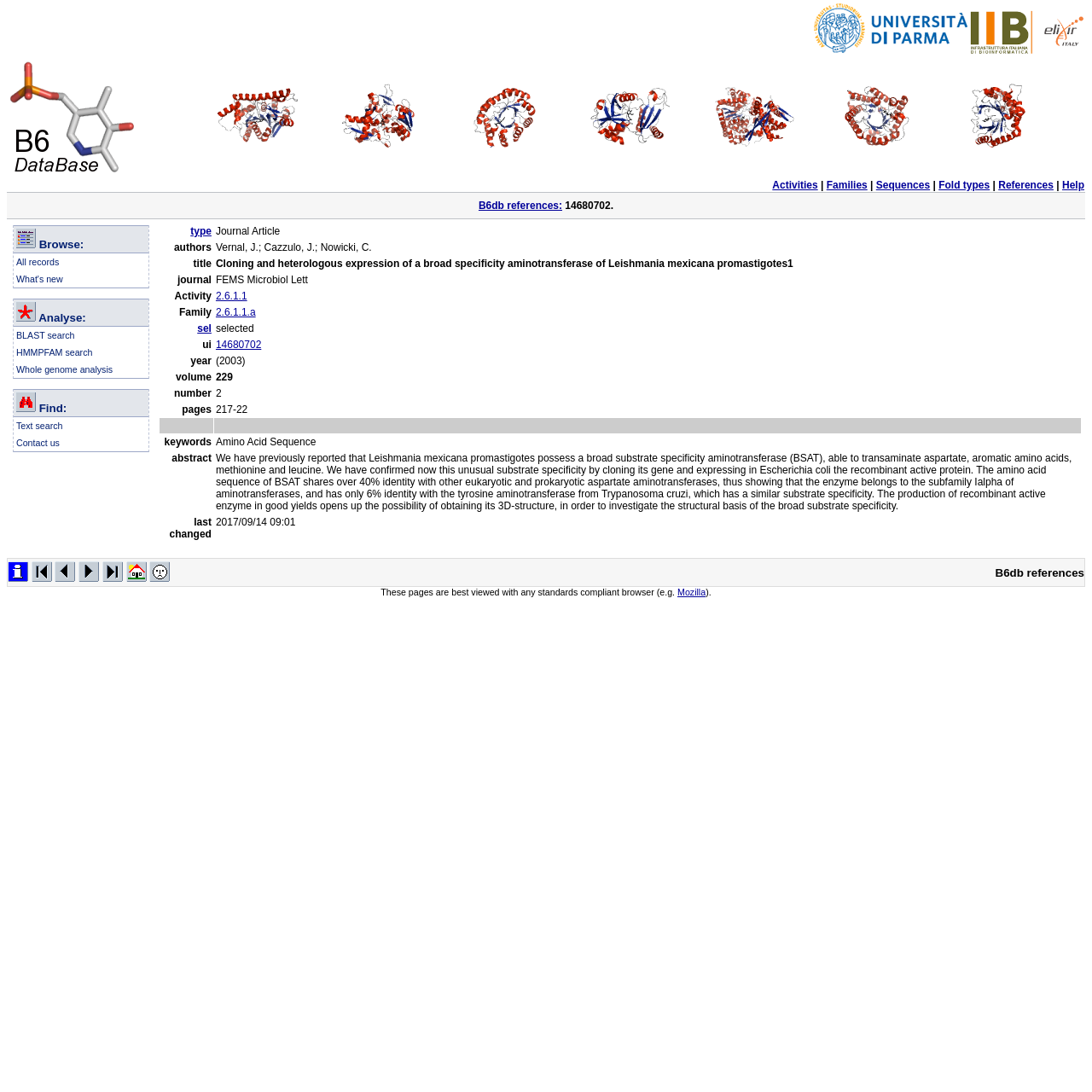Describe the webpage in detail, including text, images, and layout.

This webpage appears to be a database or repository of information related to B6-dependent enzymes. At the top of the page, there is a logo section with two images, one representing the University of Parma and the other representing Elixir Italy.

Below the logo section, there is a table with seven columns, each representing a different type of fold (FOLD TYPE I to FOLD TYPE VII). Each column contains an image and a label corresponding to the fold type.

Underneath the fold type table, there is a navigation menu with links to different sections of the website, including Activities, Families, Sequences, Fold types, References, and Help.

The main content of the page is divided into three sections. The first section has a heading "B6db references: 14680702" and contains a link to the references.

The second section is a table with three columns, each containing a different type of action: Browse, Analyse, and Find. The Browse column has links to "All records" and "What's new". The Analyse column has links to "BLAST search", "HMMPFAM search", and "Whole genome analysis". The Find column has links to "Text search" and "Contact us".

Overall, this webpage appears to be a resource for researchers or scientists working with B6-dependent enzymes, providing access to various tools and resources for analysis and exploration.